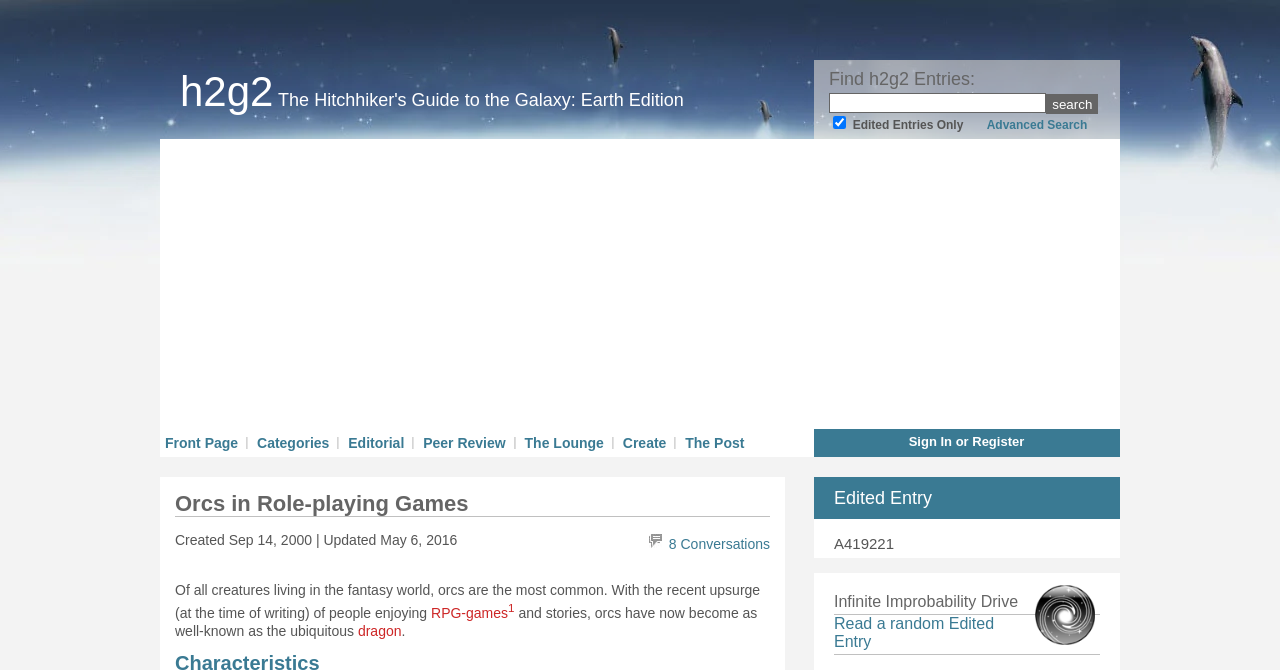What is the name of the image located at the bottom of the webpage? Examine the screenshot and reply using just one word or a brief phrase.

Infinite Improbability Drive